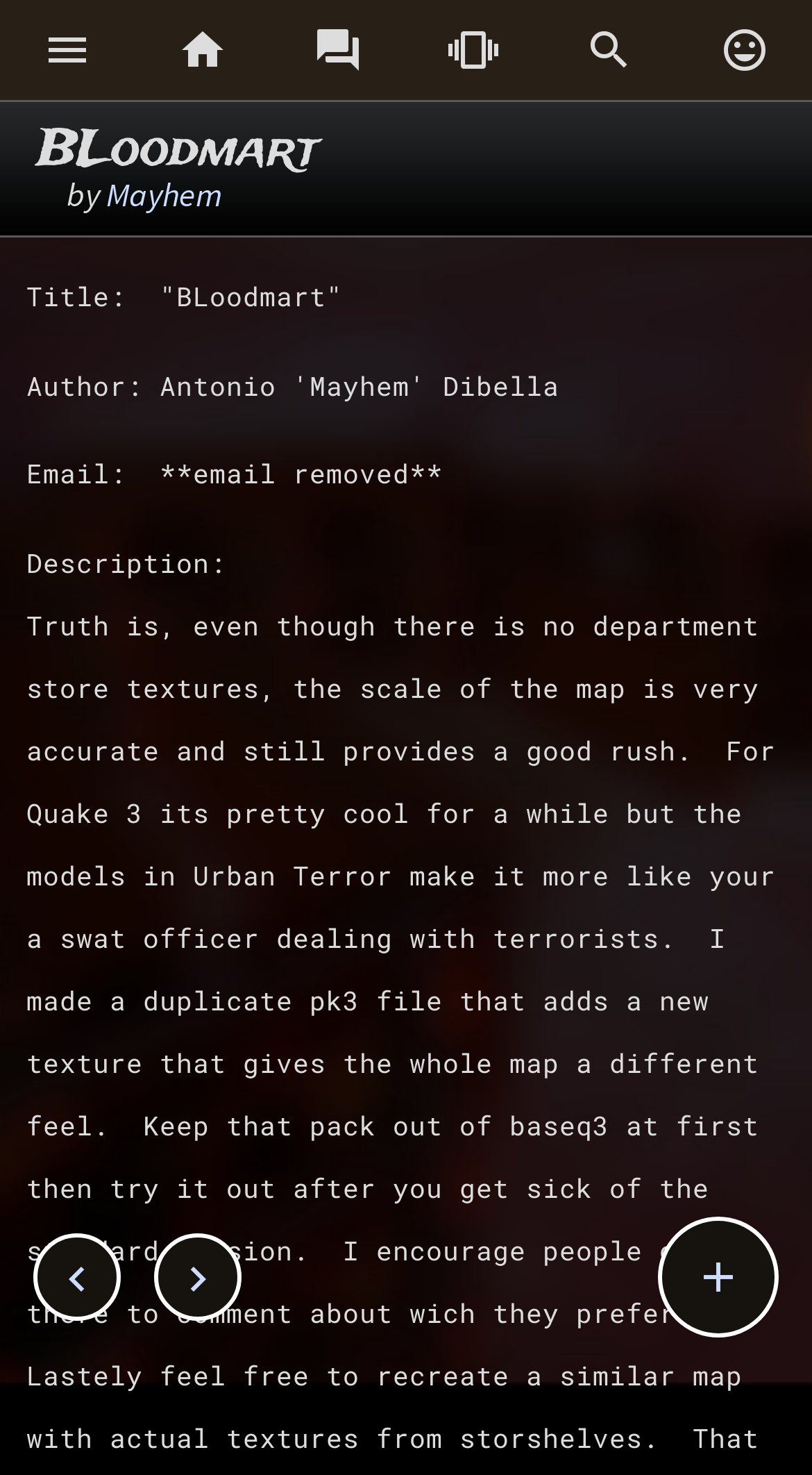Please determine the bounding box coordinates for the UI element described here. Use the format (top-left x, top-left y, bottom-right x, bottom-right y) with values bounded between 0 and 1: 

[0.167, 0.0, 0.333, 0.068]